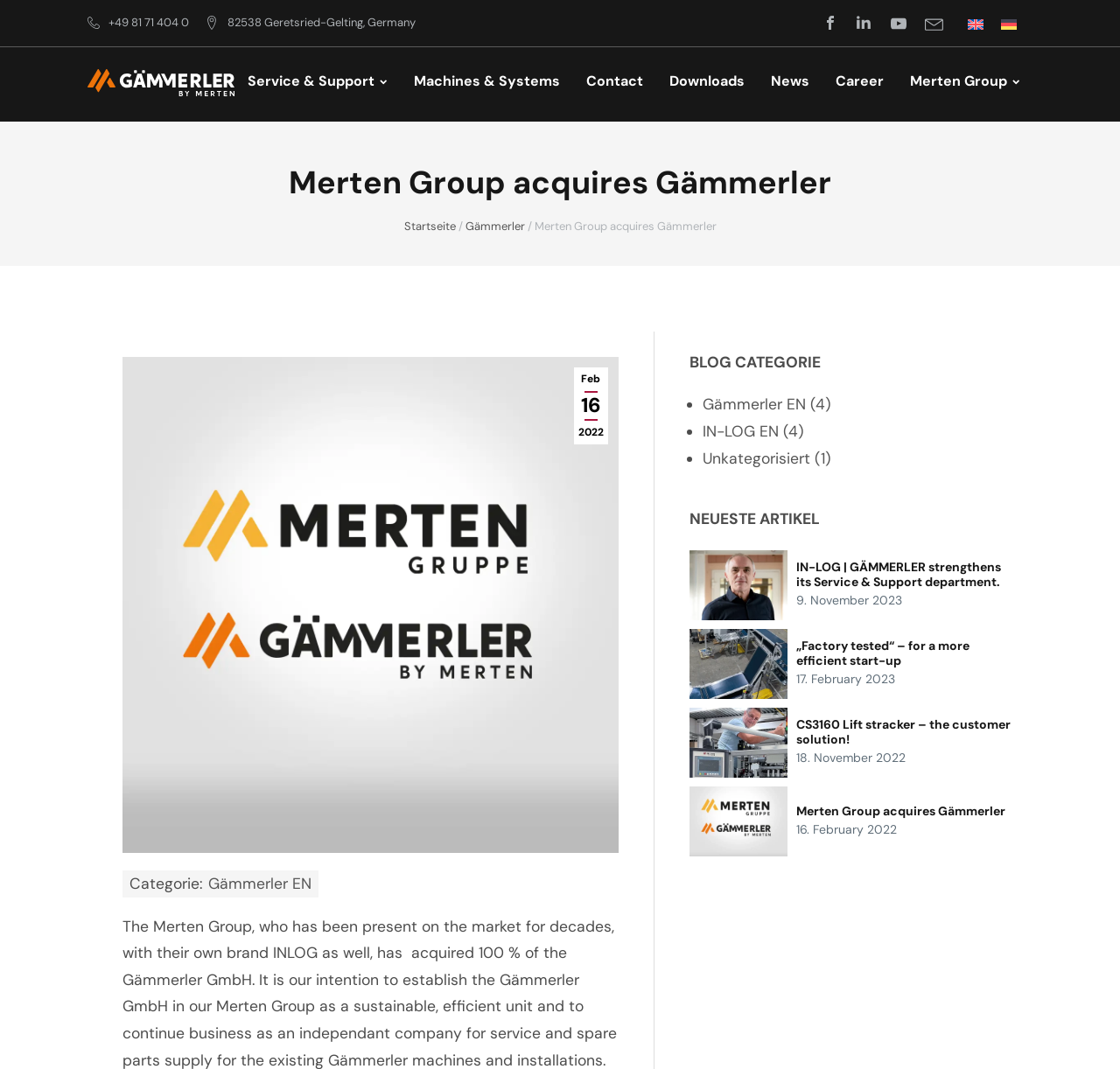Give a concise answer of one word or phrase to the question: 
What is the category of the blog article?

Gämmerler